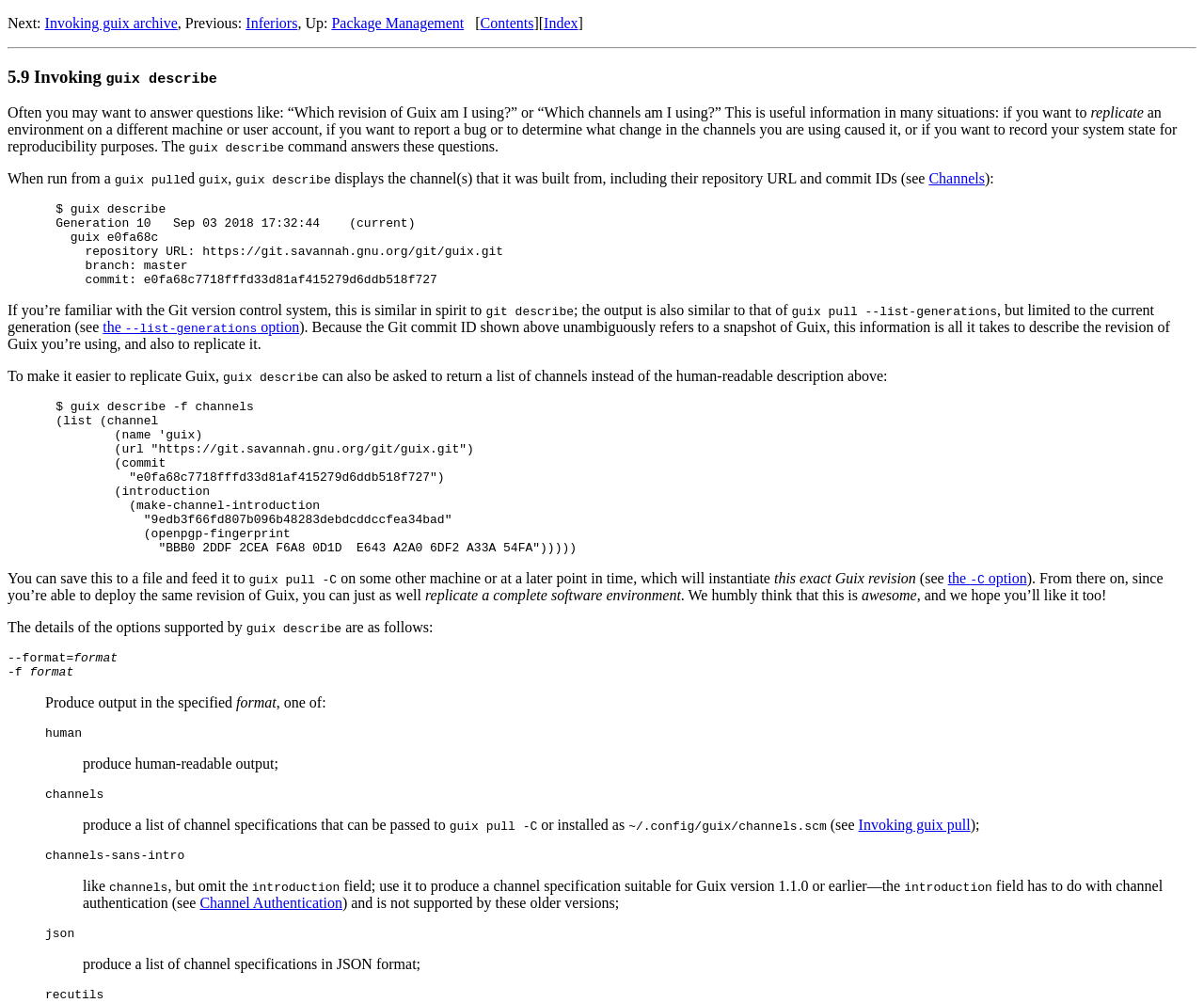What is the output format of guix describe when -f channels is specified? Examine the screenshot and reply using just one word or a brief phrase.

List of channel specifications